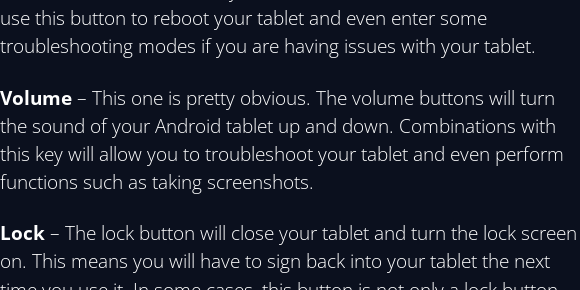What is the function of the Lock button?
Please give a detailed and thorough answer to the question, covering all relevant points.

The Lock button is used to secure the Android tablet when it is not in use, which means it locks the device's screen and prevents accidental touches or unauthorized access, providing an added layer of security and protection.